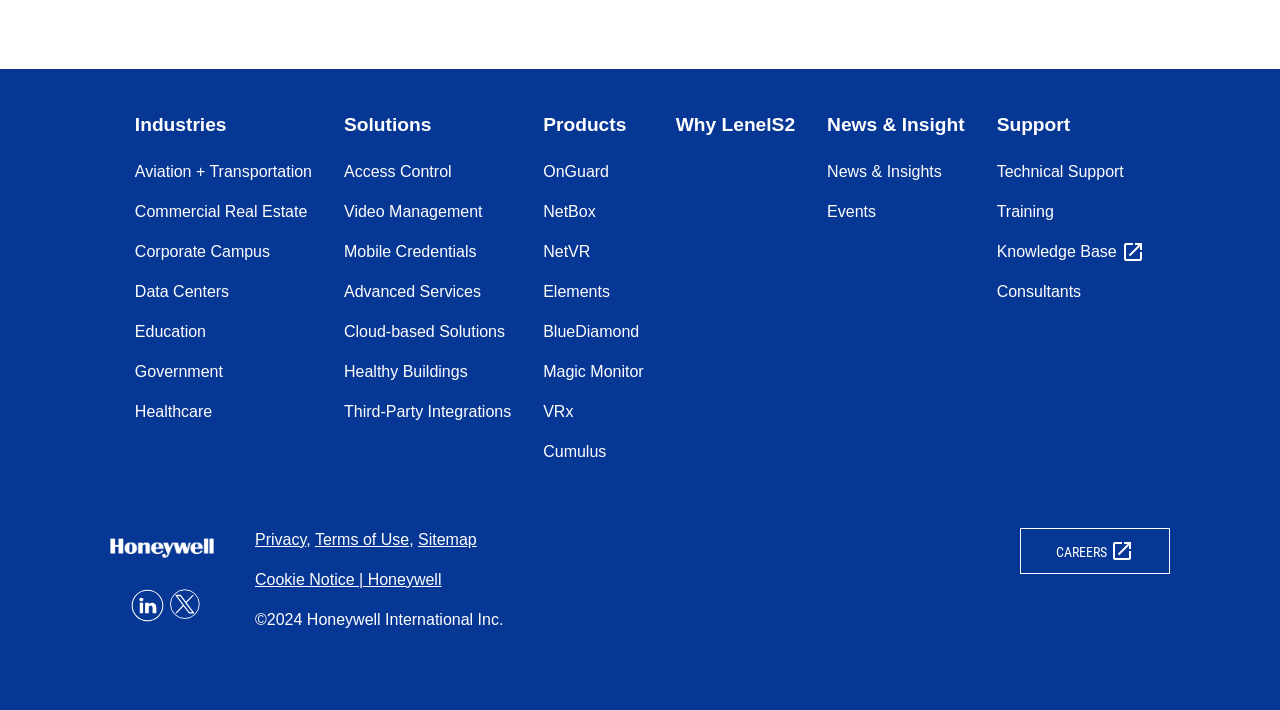Please give a concise answer to this question using a single word or phrase: 
What is the category of 'Access Control'?

Solutions